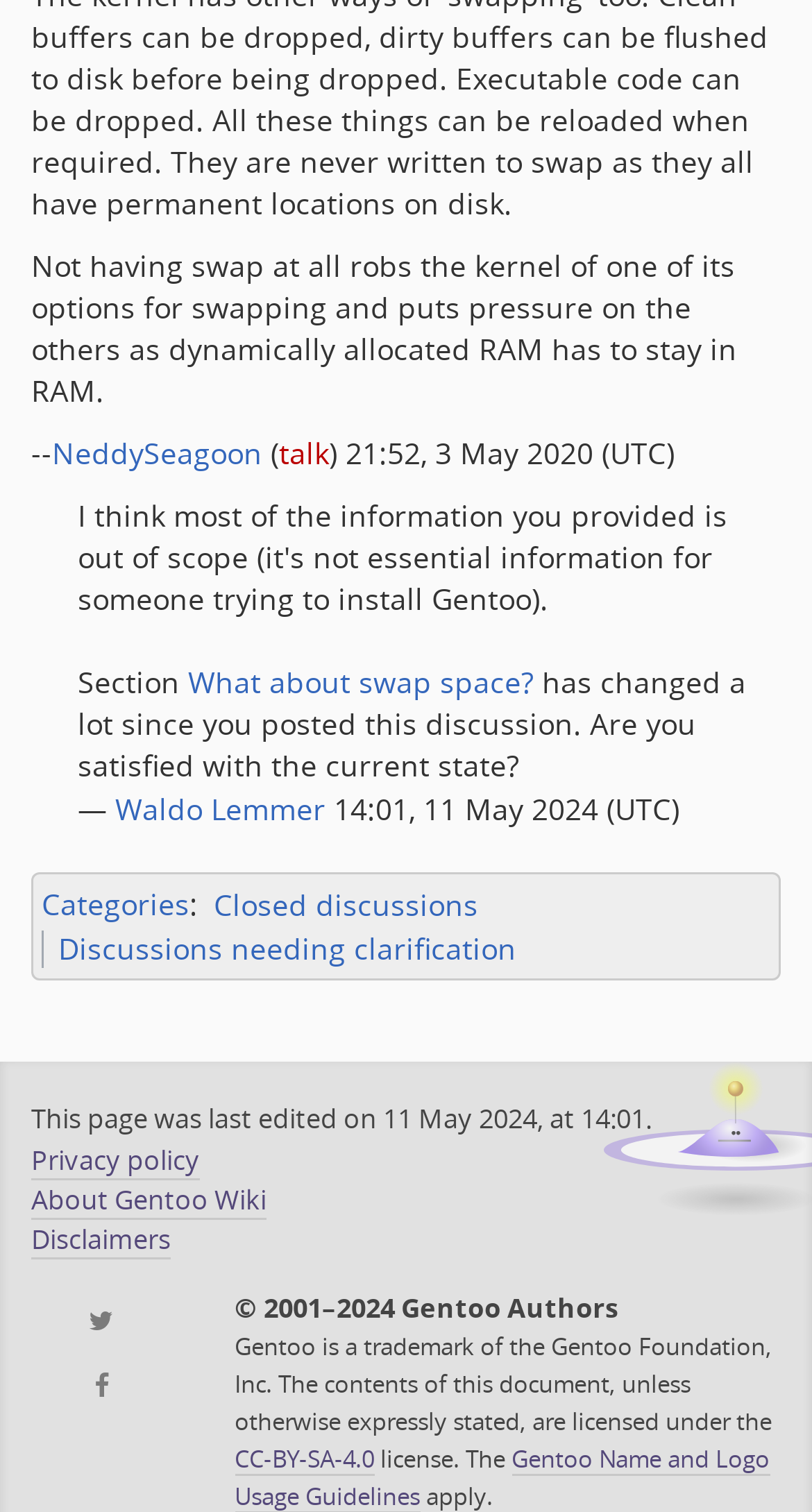Locate the bounding box coordinates of the clickable region to complete the following instruction: "Check the categories."

[0.051, 0.585, 0.233, 0.611]